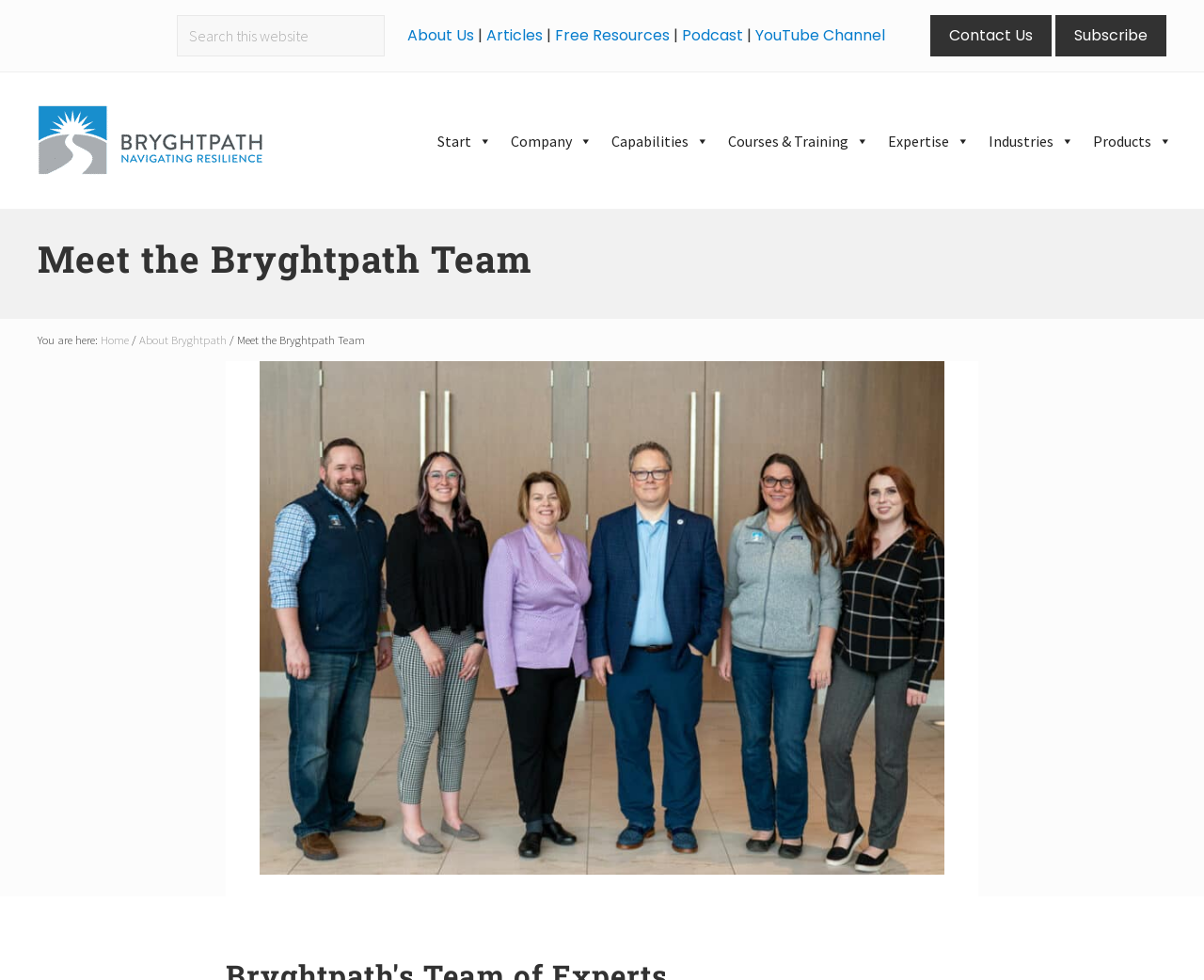Identify the bounding box coordinates for the element you need to click to achieve the following task: "View Company menu". Provide the bounding box coordinates as four float numbers between 0 and 1, in the form [left, top, right, bottom].

[0.416, 0.124, 0.5, 0.163]